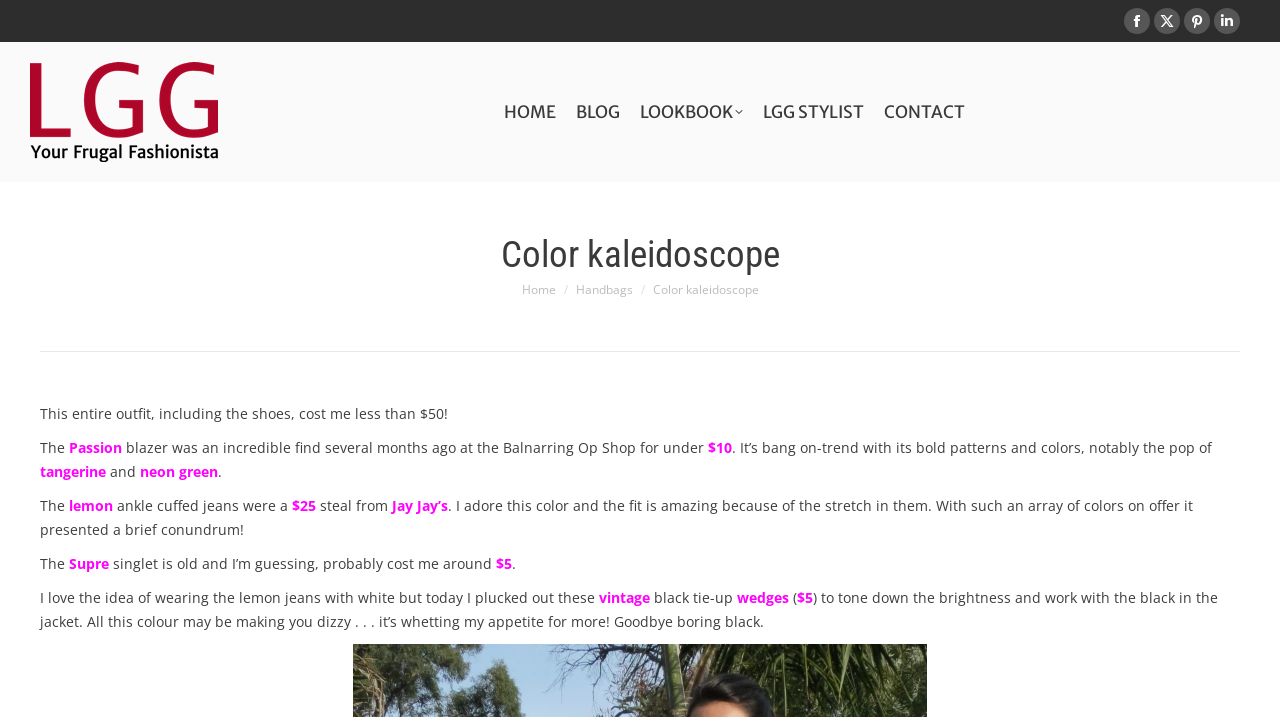Please respond to the question with a concise word or phrase:
What is the name of the blog?

Looking Good Girls